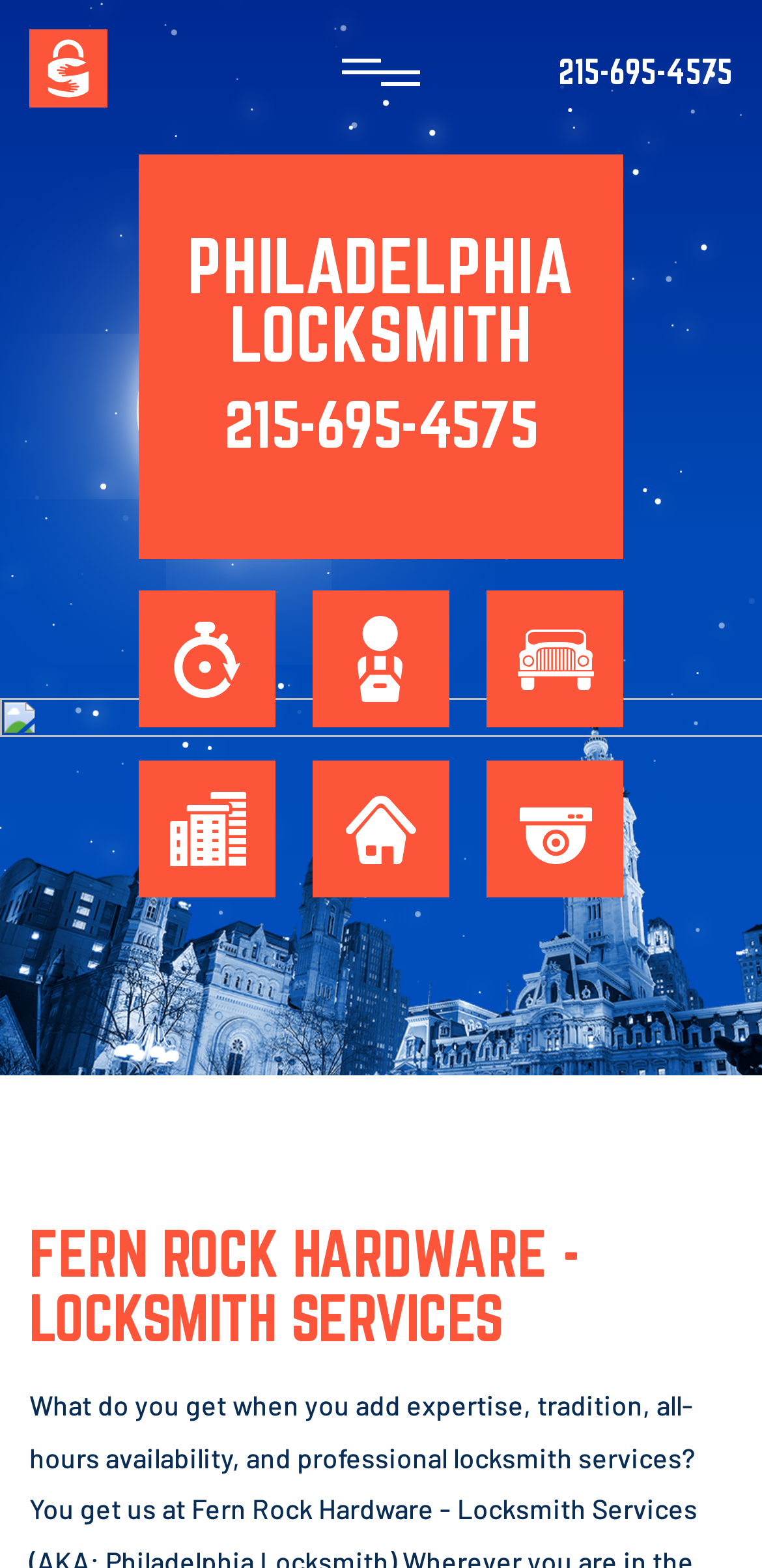Give a one-word or phrase response to the following question: What is the second menu item?

SERVICES +